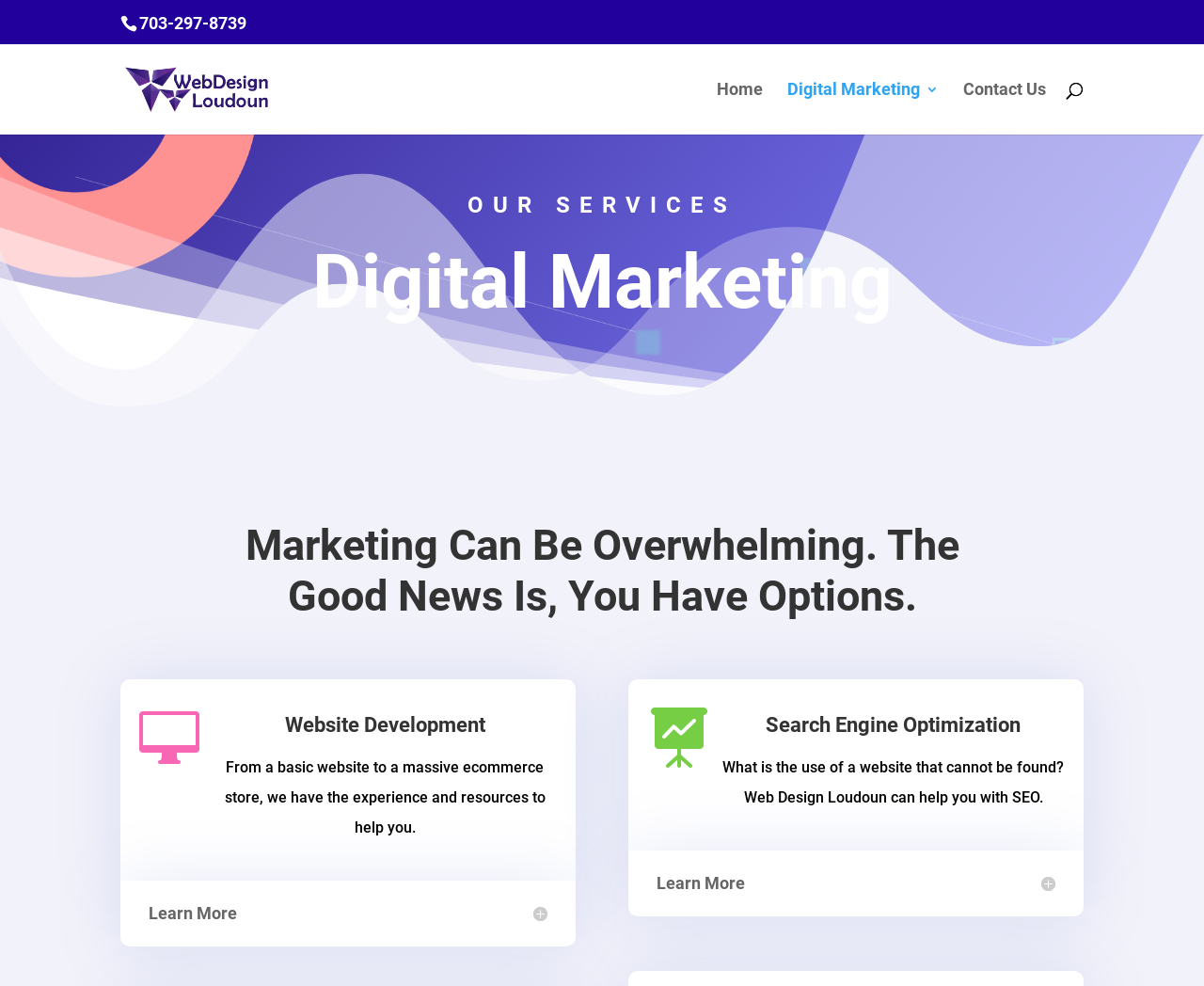Consider the image and give a detailed and elaborate answer to the question: 
What is the purpose of the search box?

I found a search box element with a bounding box coordinate of [0.1, 0.045, 0.9, 0.046] and a static text element inside it with the text content 'Search for:'. This suggests that the search box is intended for users to search for content on the webpage.